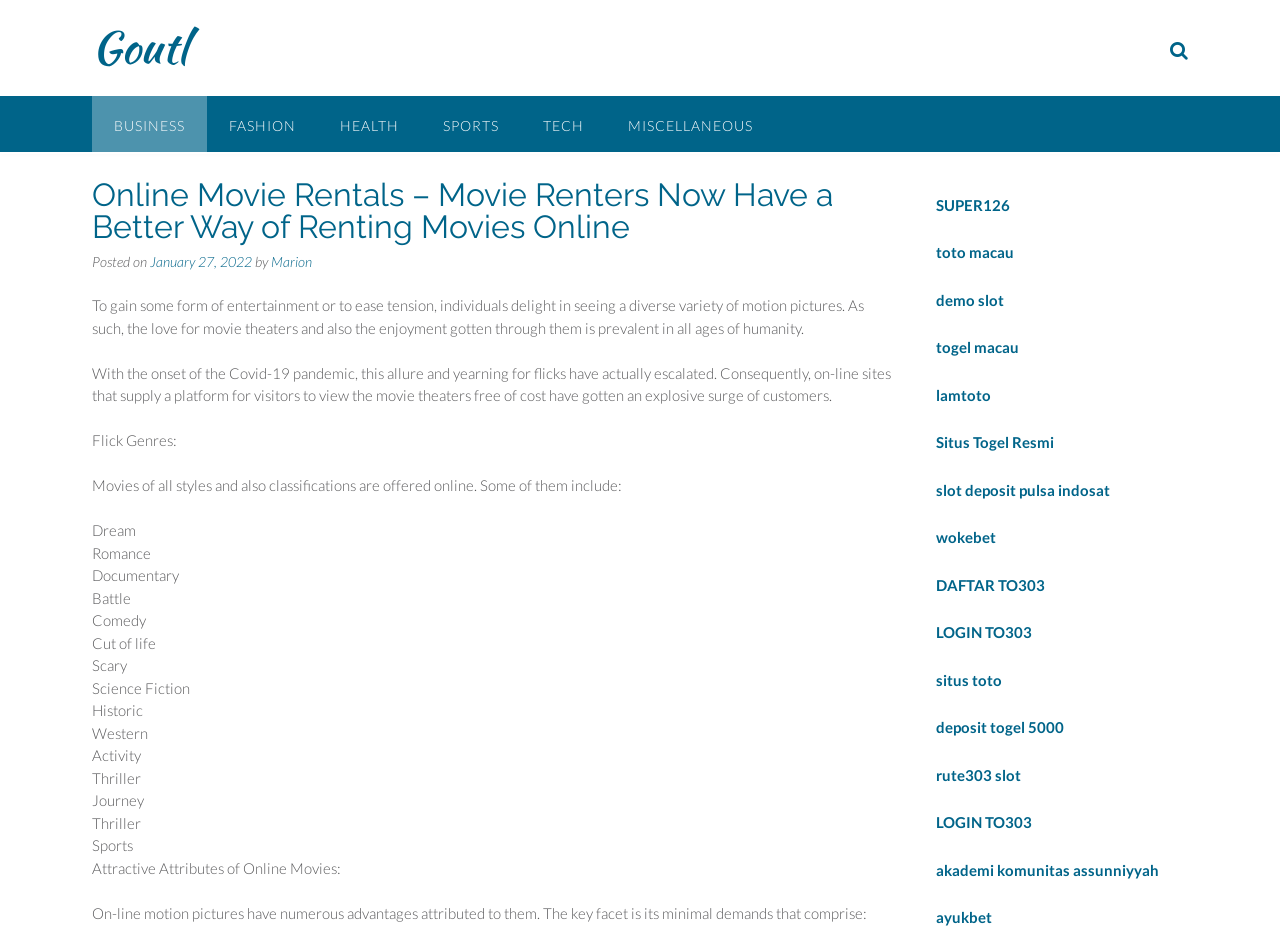Identify the bounding box coordinates of the region I need to click to complete this instruction: "Explore SUPER126".

[0.731, 0.209, 0.789, 0.228]